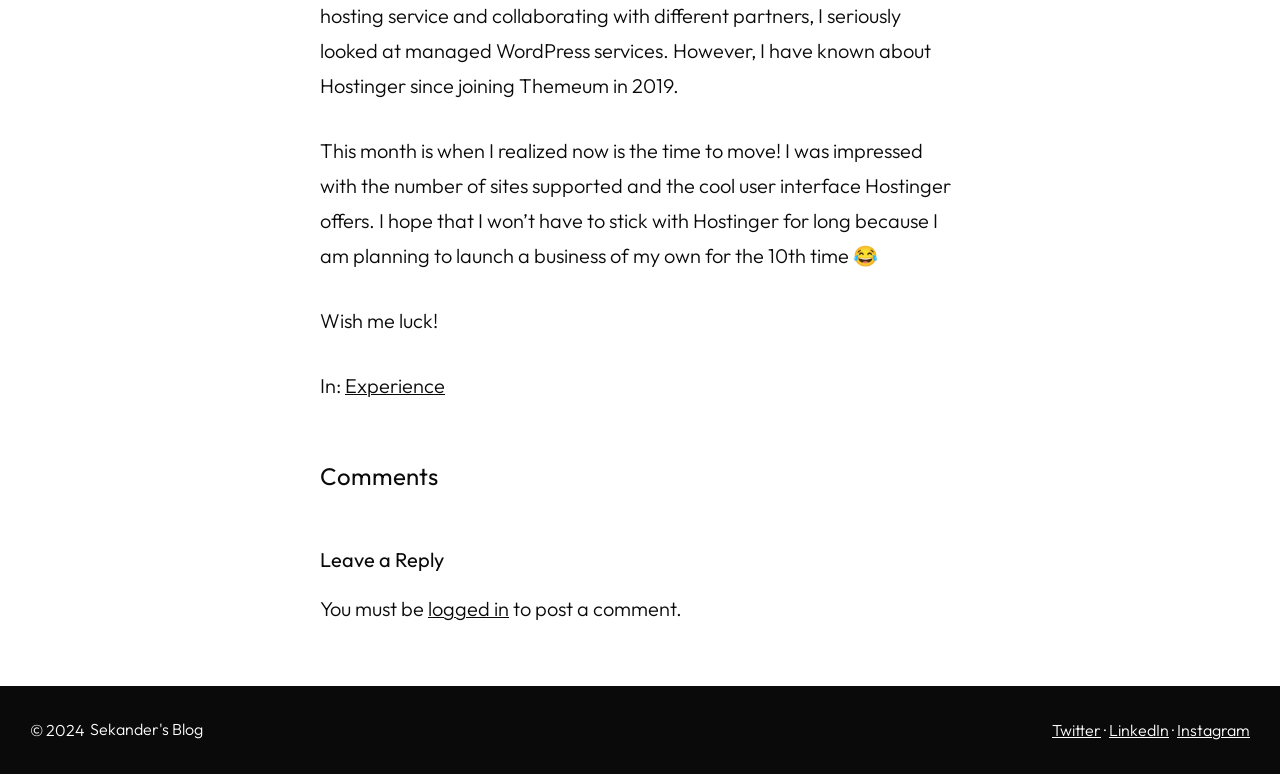Determine the bounding box of the UI element mentioned here: "Experience". The coordinates must be in the format [left, top, right, bottom] with values ranging from 0 to 1.

[0.27, 0.481, 0.348, 0.514]